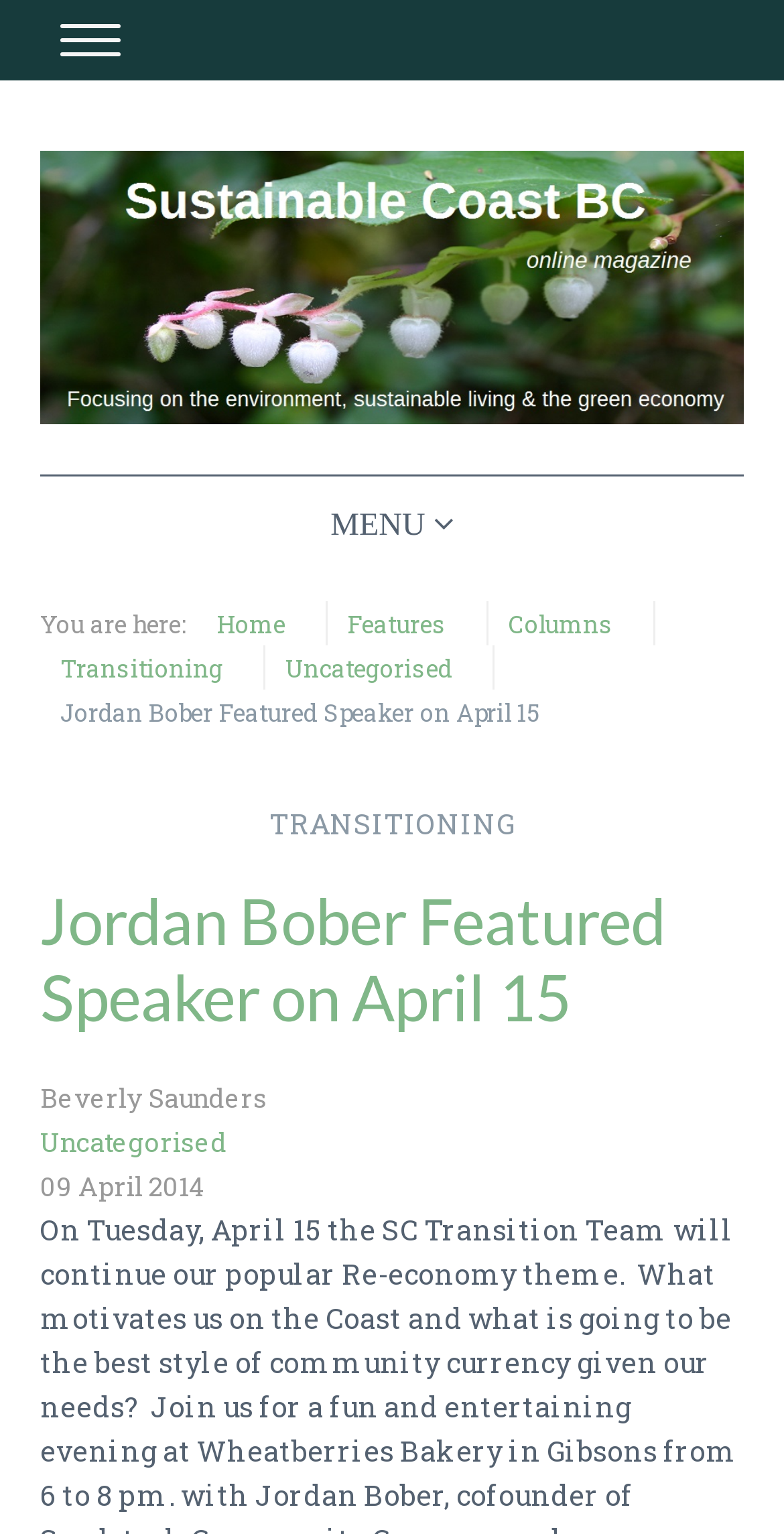Identify the bounding box coordinates for the element you need to click to achieve the following task: "read about who is sustainable coast". The coordinates must be four float values ranging from 0 to 1, formatted as [left, top, right, bottom].

[0.121, 0.165, 0.879, 0.219]